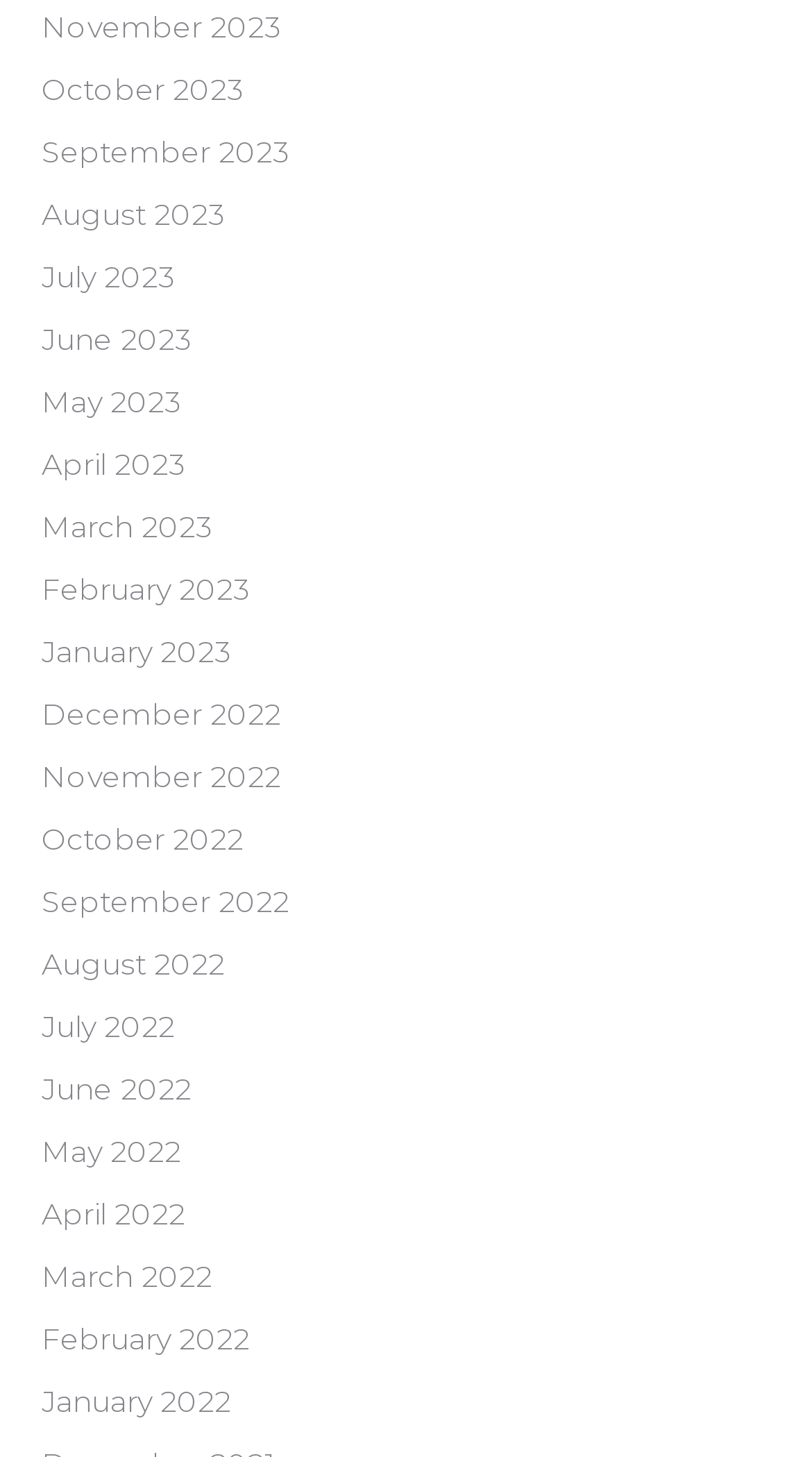With reference to the image, please provide a detailed answer to the following question: How many years are represented in the list?

I examined the list of link elements and found that there are two years represented: 2023 and 2022. The months are divided between these two years.